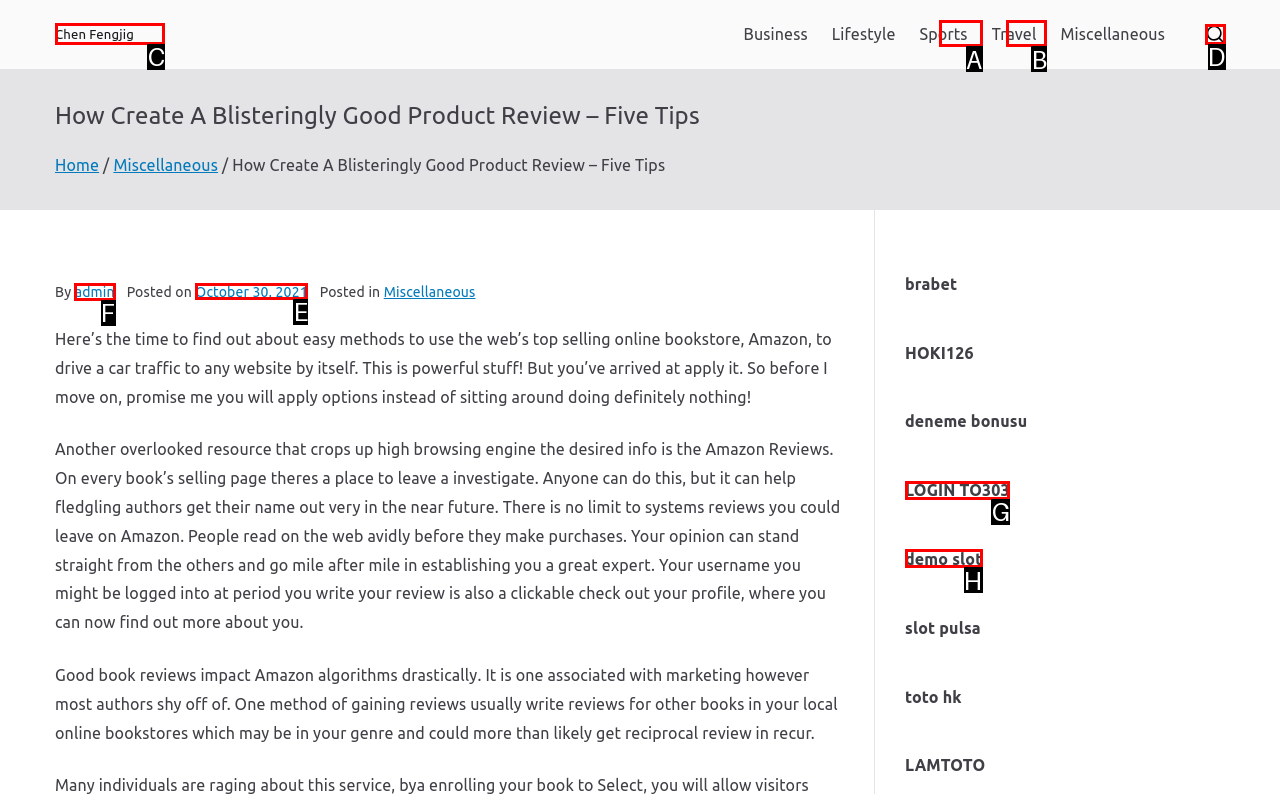Identify which lettered option completes the task: Click on the 'Home' link. Provide the letter of the correct choice.

None